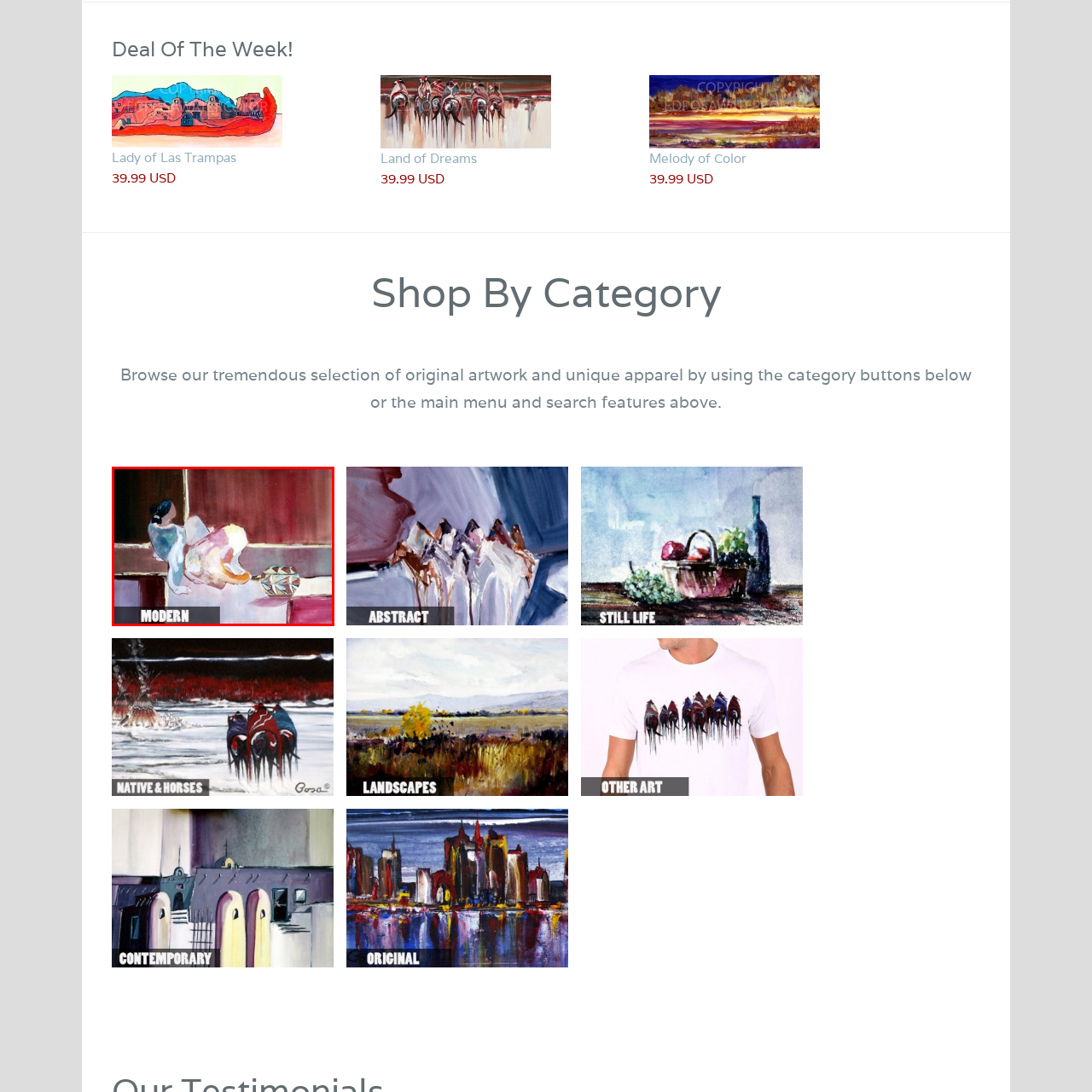Review the part of the image encased in the red box and give an elaborate answer to the question posed: What is the focal point of the scene?

The focal point of the scene is a distinctive patterned object, which adds an intriguing element to the composition, as mentioned in the caption, and draws the viewer's attention to the artwork.